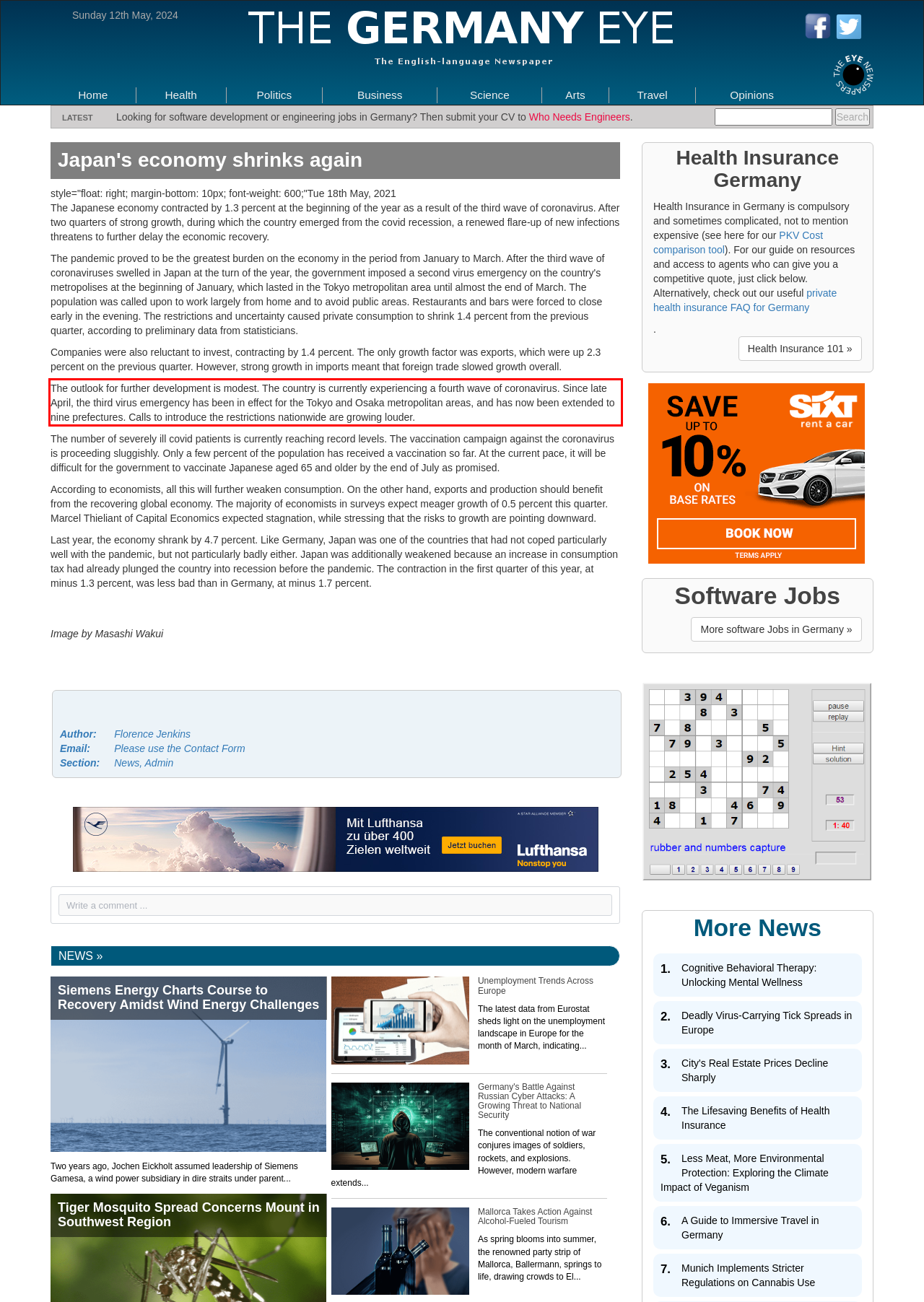You have a screenshot of a webpage with a UI element highlighted by a red bounding box. Use OCR to obtain the text within this highlighted area.

The outlook for further development is modest. The country is currently experiencing a fourth wave of coronavirus. Since late April, the third virus emergency has been in effect for the Tokyo and Osaka metropolitan areas, and has now been extended to nine prefectures. Calls to introduce the restrictions nationwide are growing louder.